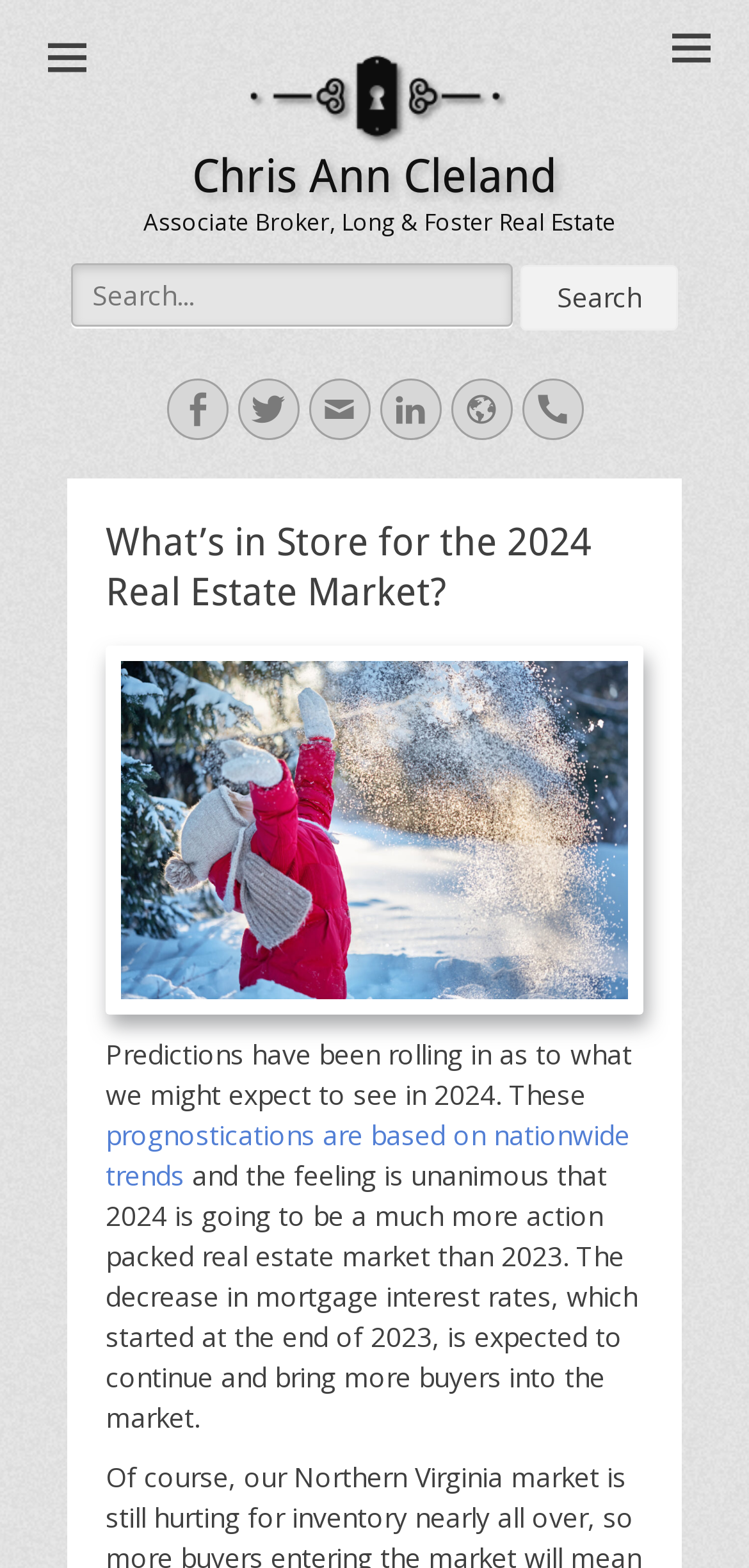Respond to the question below with a single word or phrase: What is the author's profession?

Associate Broker